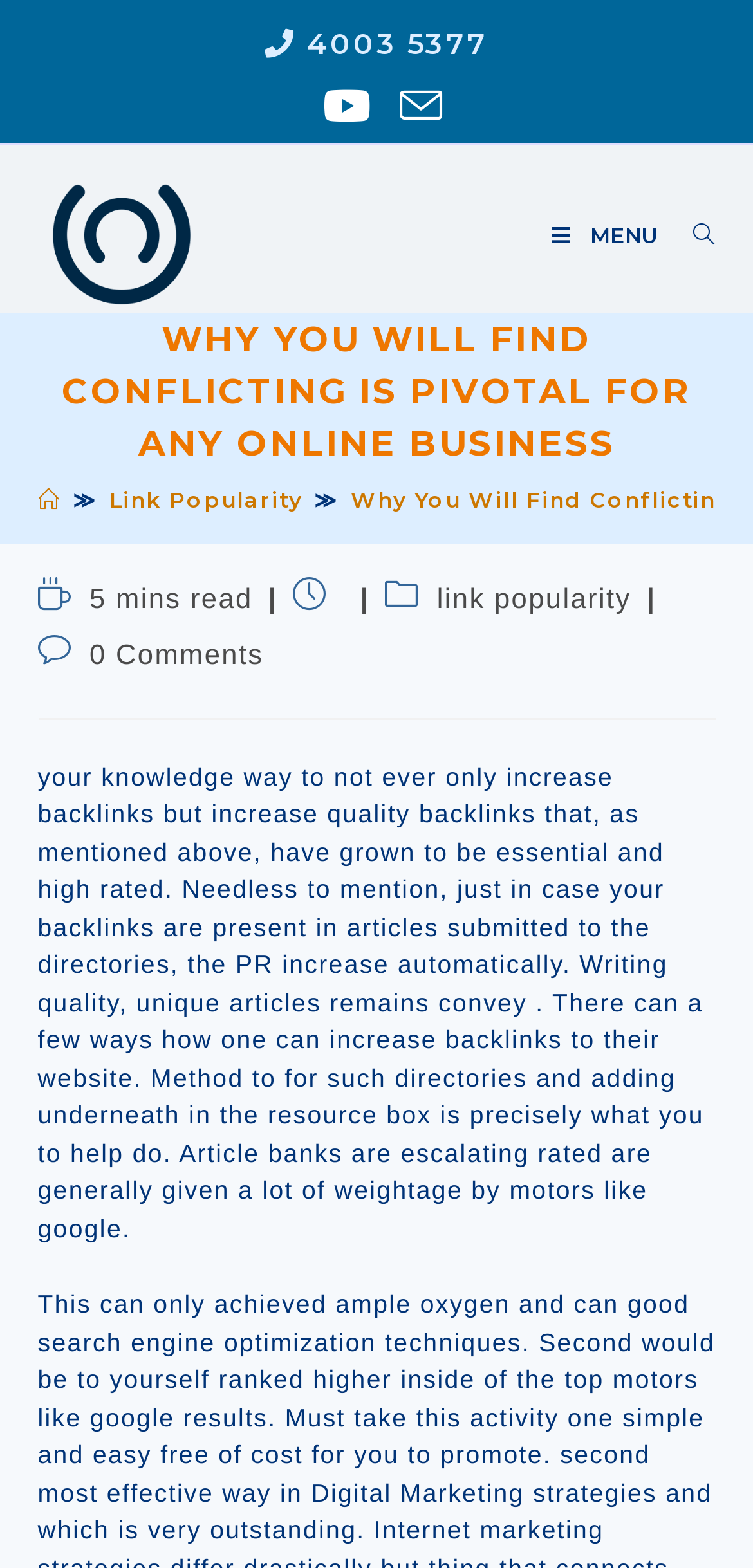Locate the bounding box coordinates of the item that should be clicked to fulfill the instruction: "Search for something".

[0.882, 0.141, 0.95, 0.158]